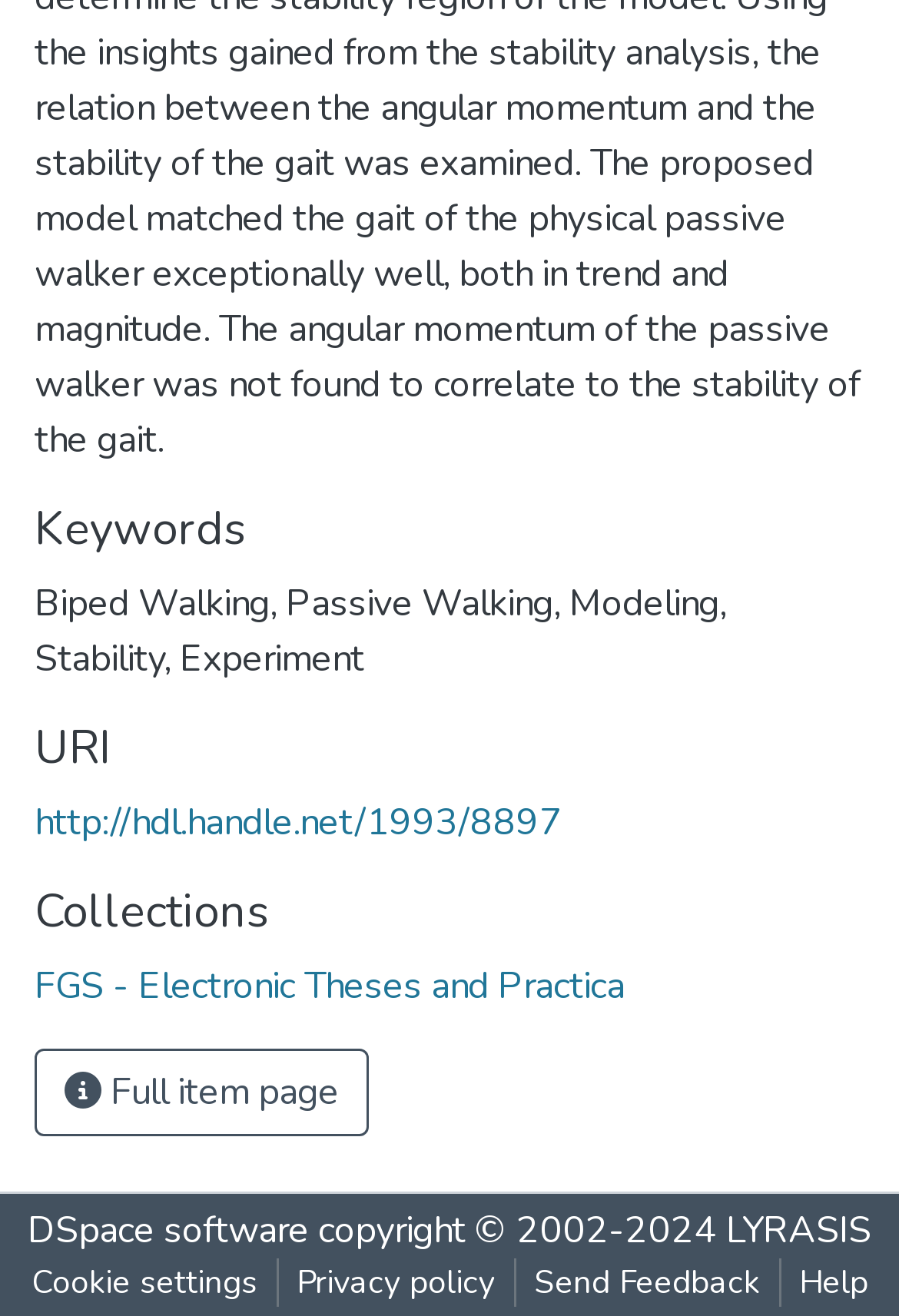Locate the bounding box coordinates of the clickable element to fulfill the following instruction: "Send feedback". Provide the coordinates as four float numbers between 0 and 1 in the format [left, top, right, bottom].

[0.573, 0.955, 0.865, 0.992]